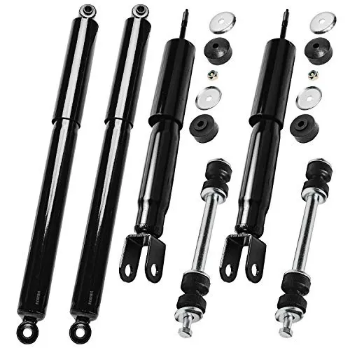Refer to the image and provide an in-depth answer to the question: 
How many pieces are included in the set?

The description explicitly states that the product is a '6pc Set', indicating that it includes six pieces.